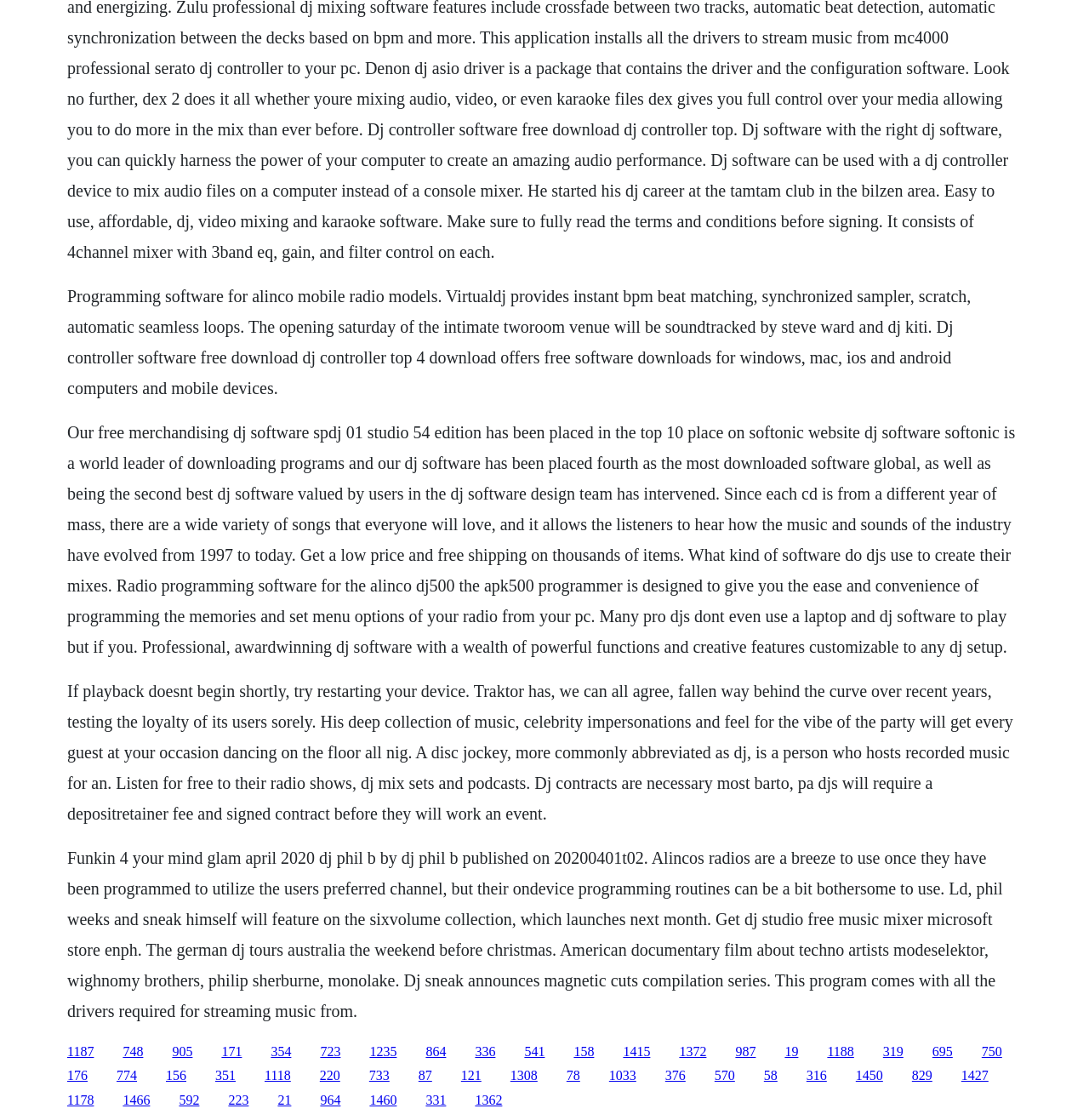Identify the bounding box of the UI element that matches this description: "1188".

[0.76, 0.932, 0.784, 0.945]